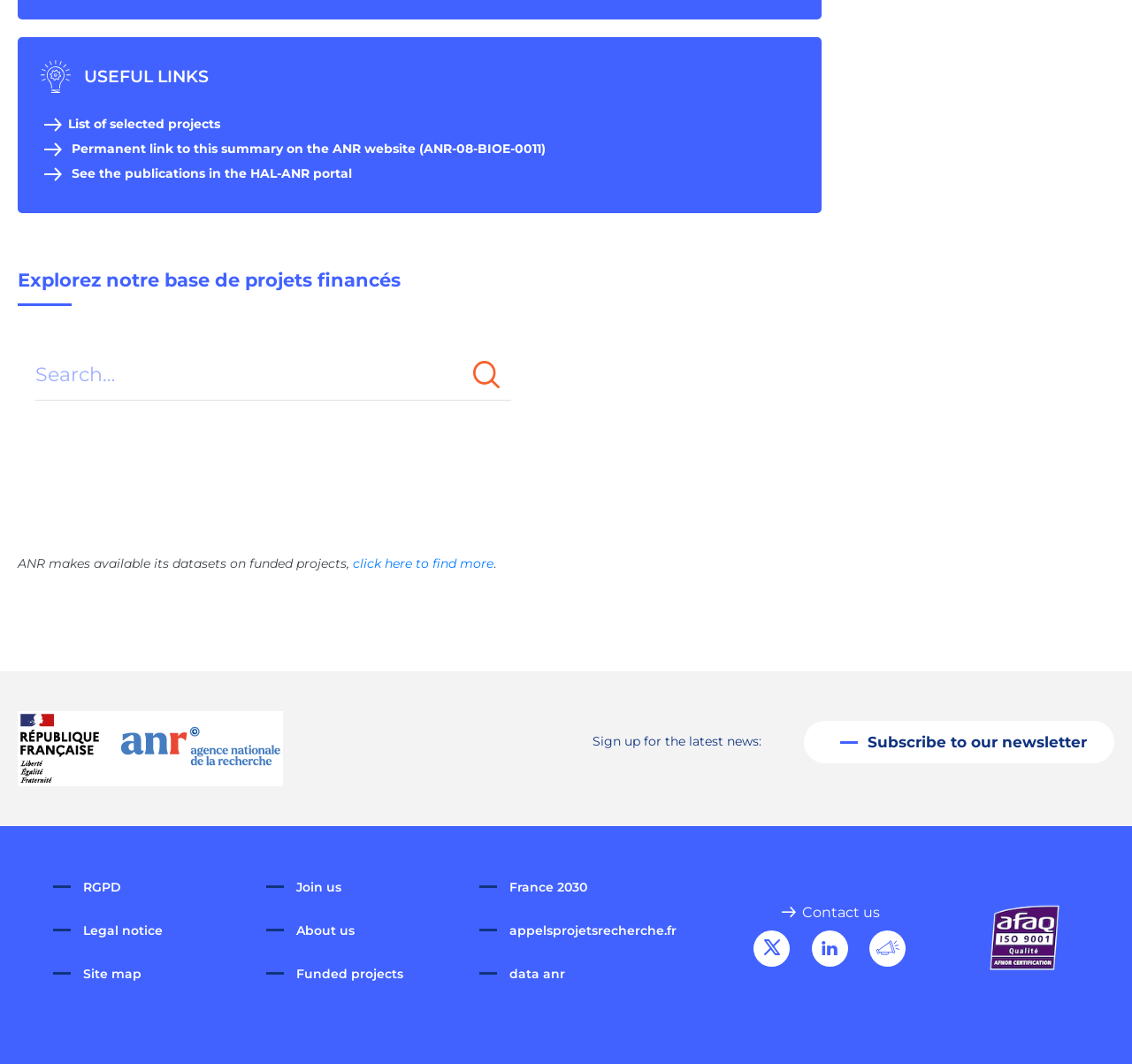Can you give a comprehensive explanation to the question given the content of the image?
What is the purpose of the 'USEFUL LINKS' section?

The 'USEFUL LINKS' section contains links to various resources, such as 'List of selected projects', 'Permanent link to this summary on the ANR website', and 'See the publications in the HAL-ANR portal', suggesting that its purpose is to provide useful links to users.